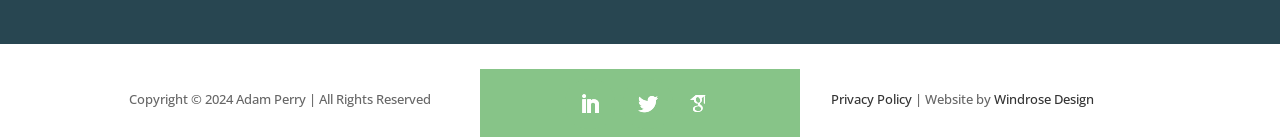Use a single word or phrase to answer the question:
What is the relationship between Adam Perry and the website?

Owner